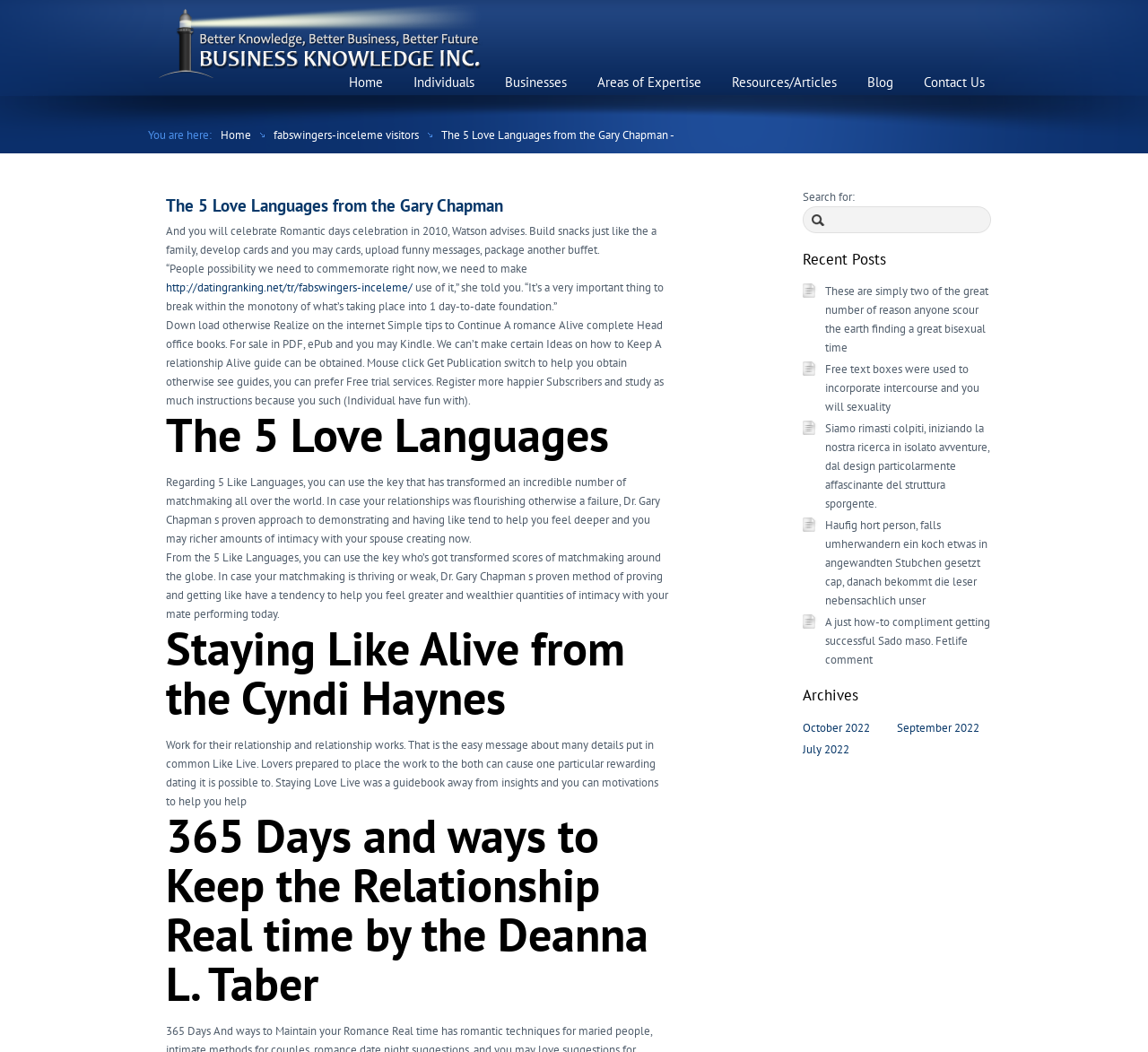What is the topic of the article 'Staying Love Alive from the Cyndi Haynes'?
Make sure to answer the question with a detailed and comprehensive explanation.

The heading 'Staying Love Alive from the Cyndi Haynes' and the text 'Work for their relationship and relationship works.' suggest that the topic of the article is related to relationships and how to maintain them.